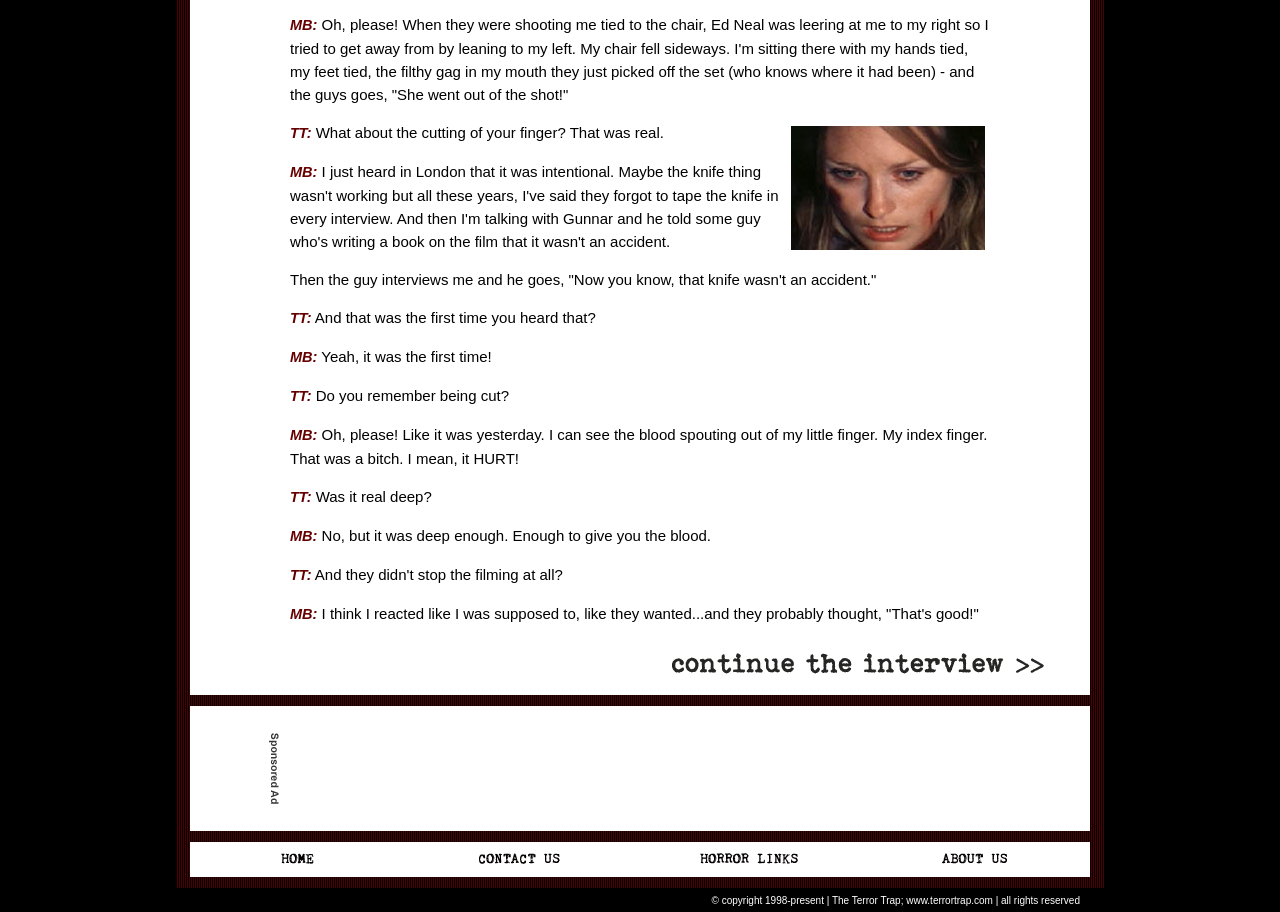What is the purpose of the layout tables on the webpage?
Please give a detailed and elaborate explanation in response to the question.

The layout tables on the webpage are used to organize the content into rows and columns, making it easier to read and understand. They contain various elements such as text, images, and links, which are arranged in a structured format.